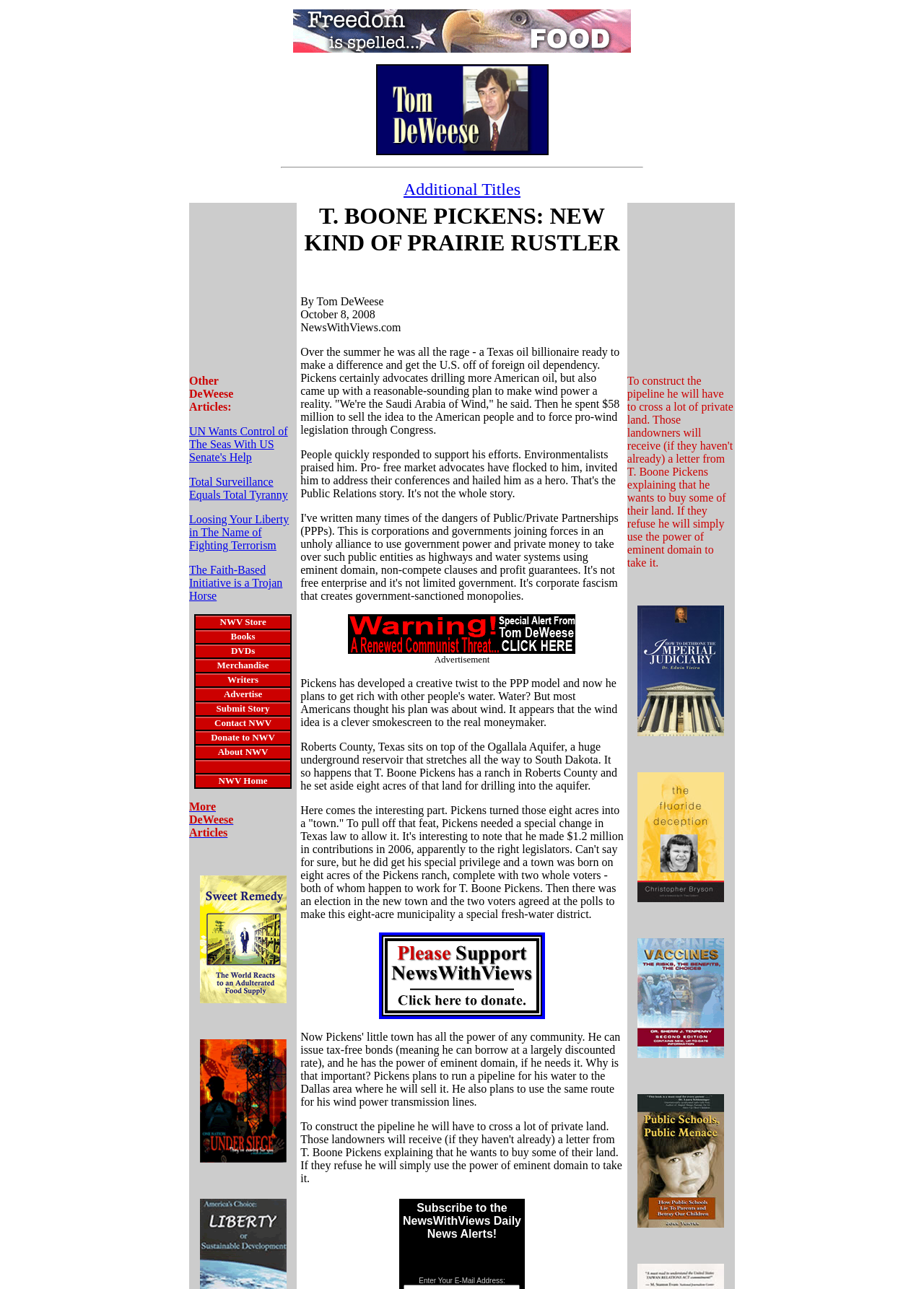Please give a succinct answer to the question in one word or phrase:
What is the purpose of the table in the webpage?

Navigation